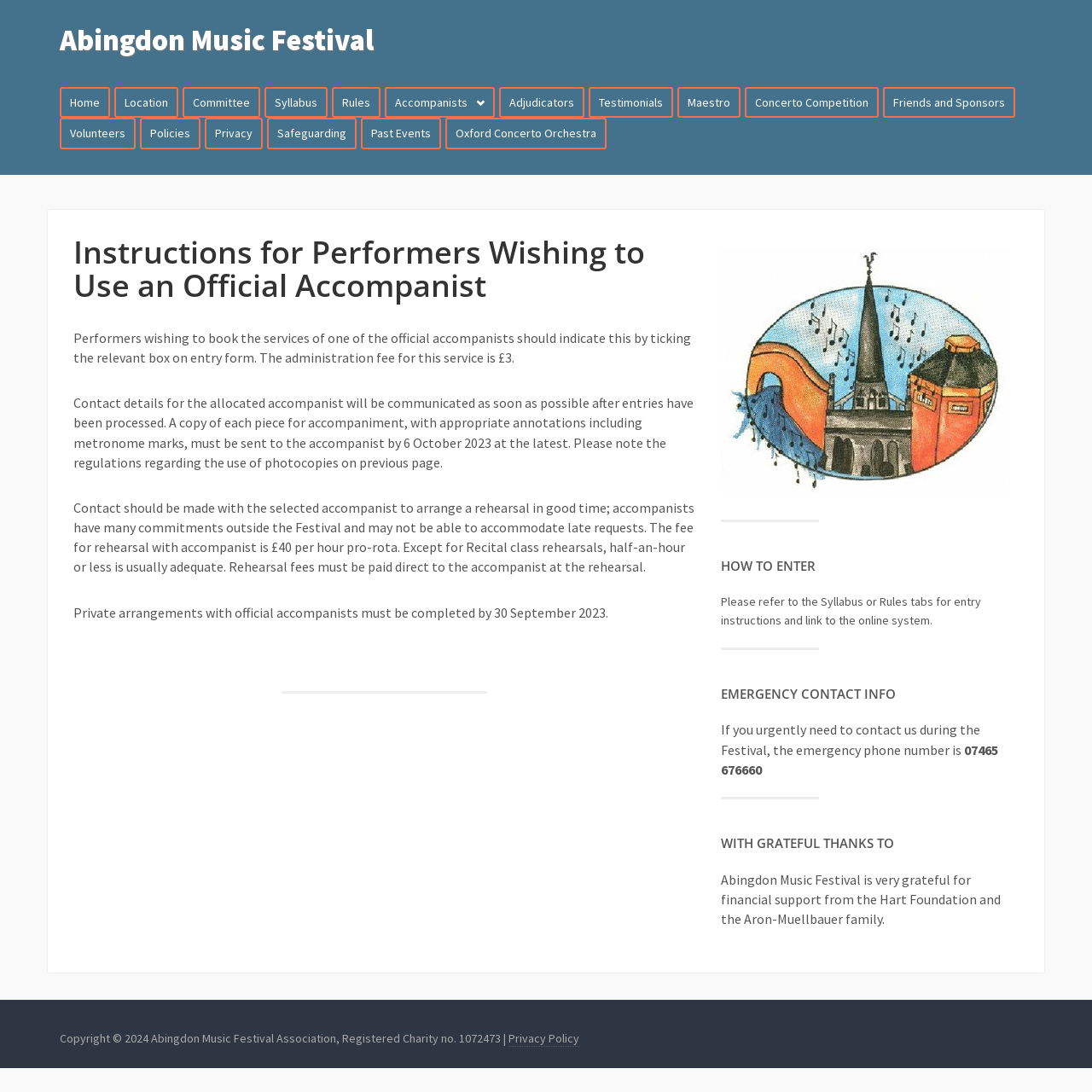Identify the bounding box coordinates for the element you need to click to achieve the following task: "View the 'Rules' page". Provide the bounding box coordinates as four float numbers between 0 and 1, in the form [left, top, right, bottom].

[0.313, 0.087, 0.339, 0.101]